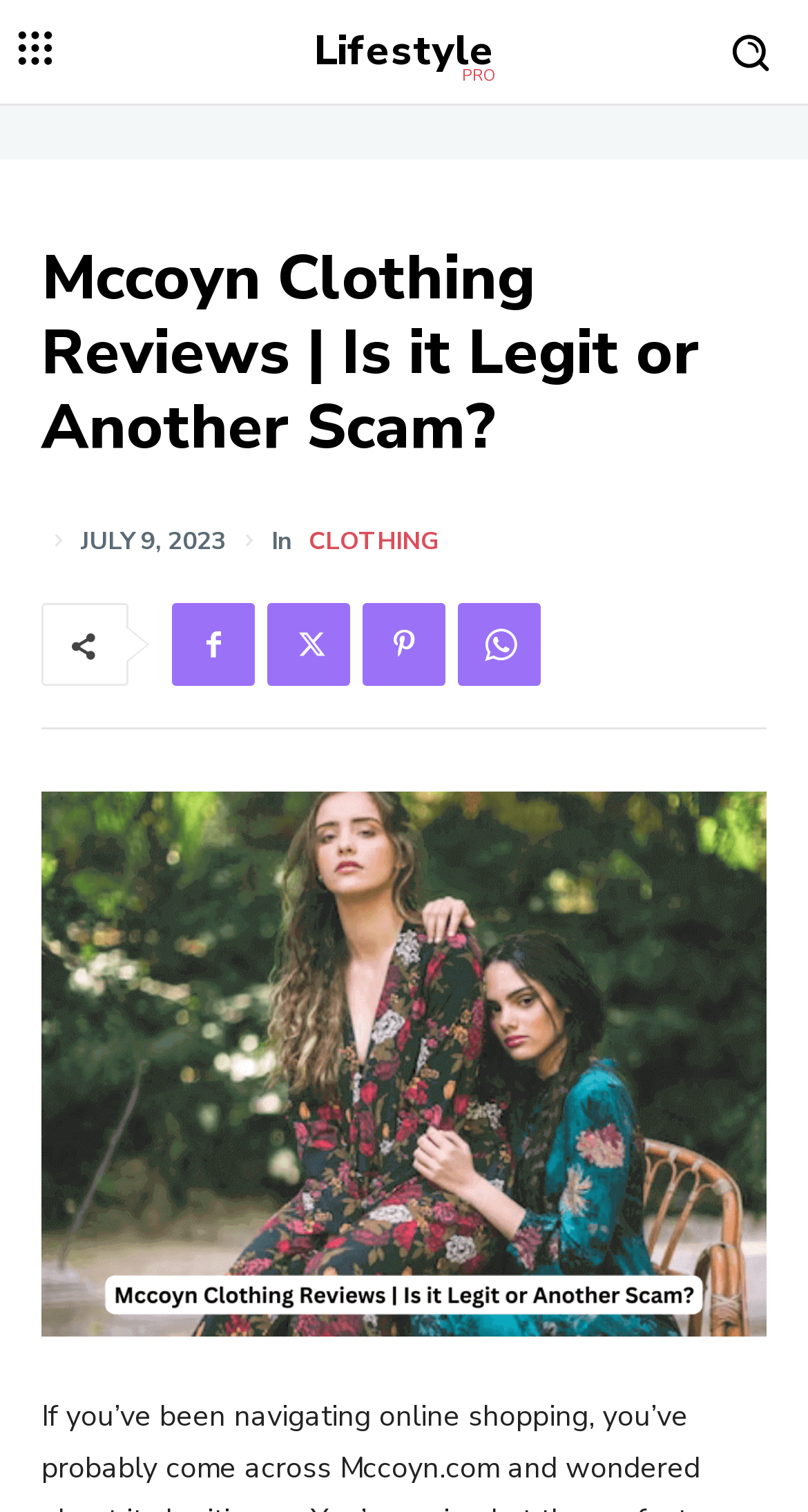Please answer the following question using a single word or phrase: 
What is the name of the website?

Huria Fashion